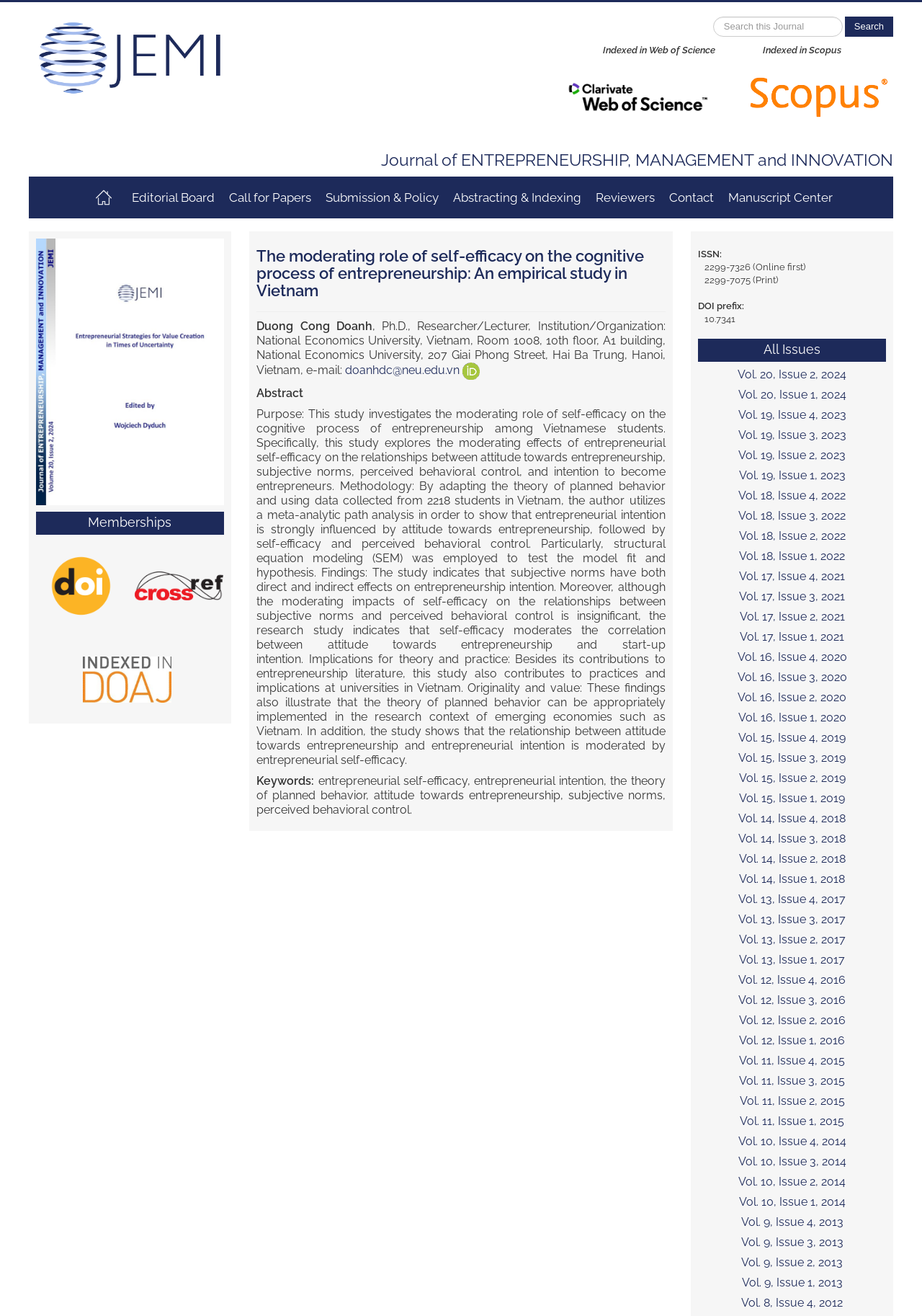Illustrate the webpage thoroughly, mentioning all important details.

The webpage is the Journal of Entrepreneurship, Management, and Innovation (JEMI) website. At the top left, there is a logo and a link to the journal's homepage. Next to it, there is a search bar with a search button. Below the search bar, there are two images, one representing Web of Science and the other representing Scopus, indicating that the journal is indexed in these databases.

Below the top section, there is a heading that reads "Journal of ENTREPRENEURSHIP, MANAGEMENT and INNOVATION" in a large font. Underneath, there are several links to different sections of the journal, including "Journal Description", "Editorial Board", "Call for Papers", "Submission & Policy", "Abstracting & Indexing", "Reviewers", "Contact", and "Manuscript Center".

On the left side of the page, there is a cover image of the current issue, JEMI Vol20 Issue2. Below the image, there is a heading that reads "Memberships" and several images representing different memberships, including doi, CrossRef, and doaj.

The main content of the page is an article titled "The moderating role of self-efficacy on the cognitive process of entrepreneurship: An empirical study in Vietnam". The article has a heading, an author's name, and an abstract that summarizes the purpose, methodology, findings, and implications of the study. The abstract is followed by a list of keywords.

On the right side of the page, there is a section that lists the journal's ISSNs, DOI prefix, and all issues of the journal, from Vol. 20, Issue 2, 2024 to Vol. 13, Issue 4, 2017. Each issue is represented by a link.